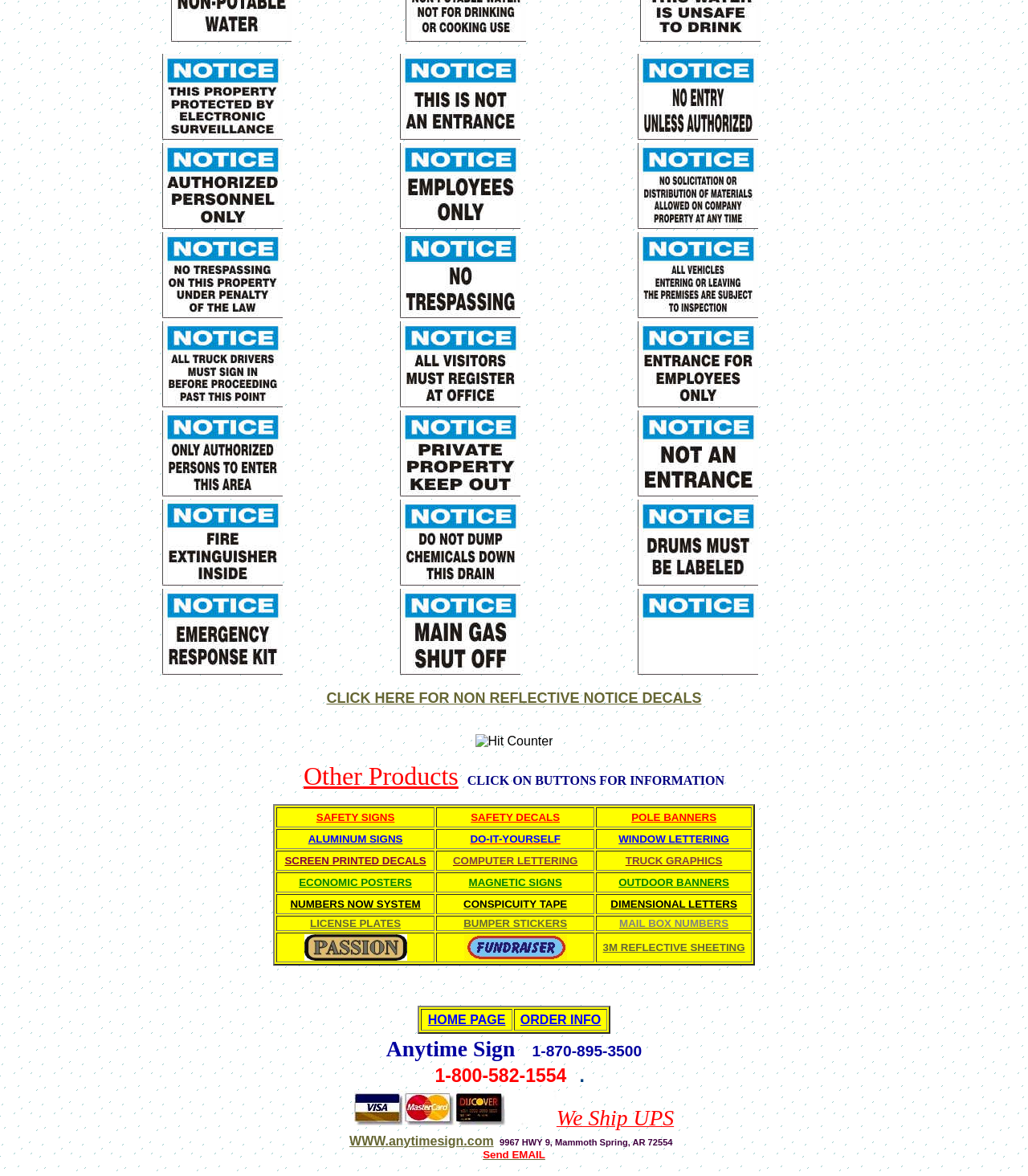Pinpoint the bounding box coordinates of the element that must be clicked to accomplish the following instruction: "browse truck graphics". The coordinates should be in the format of four float numbers between 0 and 1, i.e., [left, top, right, bottom].

[0.608, 0.725, 0.703, 0.737]